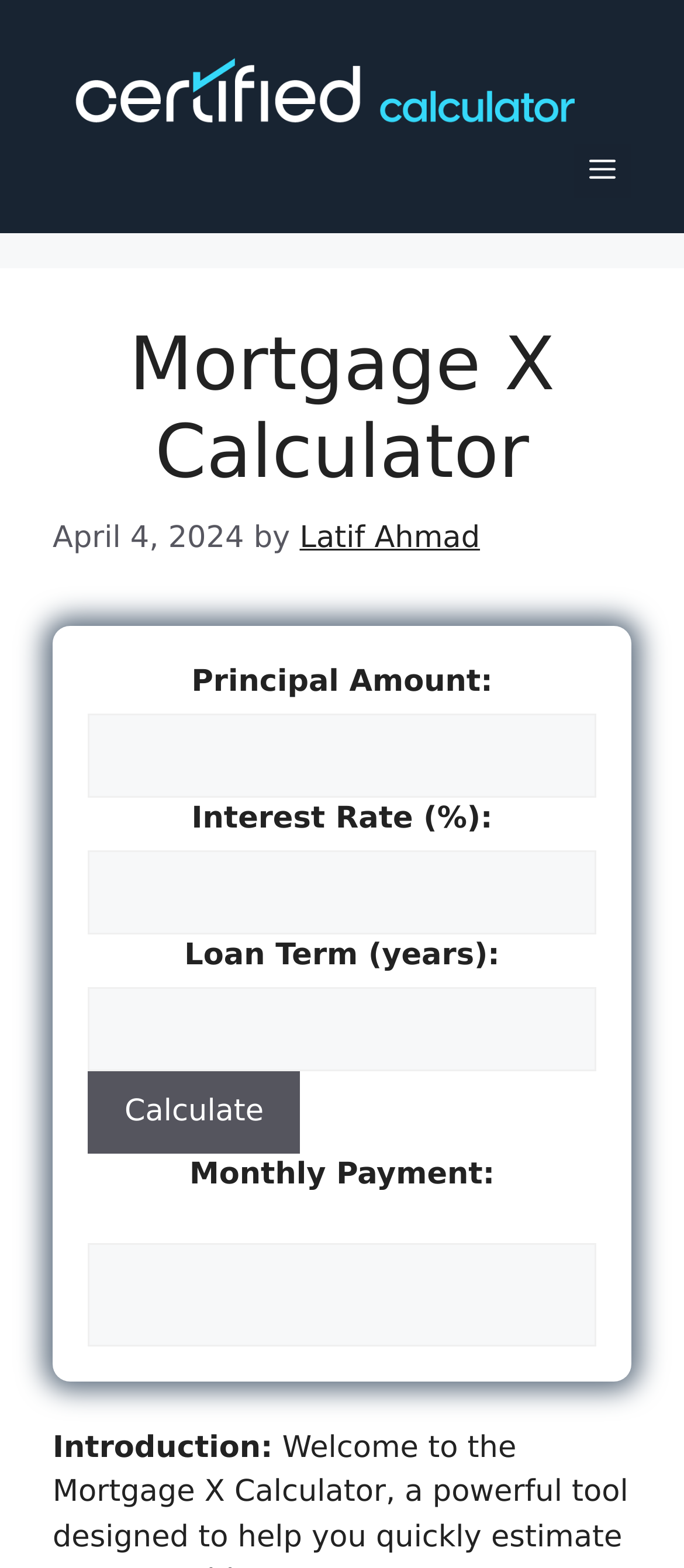Please identify the bounding box coordinates of the region to click in order to complete the task: "Set interest rate". The coordinates must be four float numbers between 0 and 1, specified as [left, top, right, bottom].

[0.128, 0.543, 0.872, 0.596]